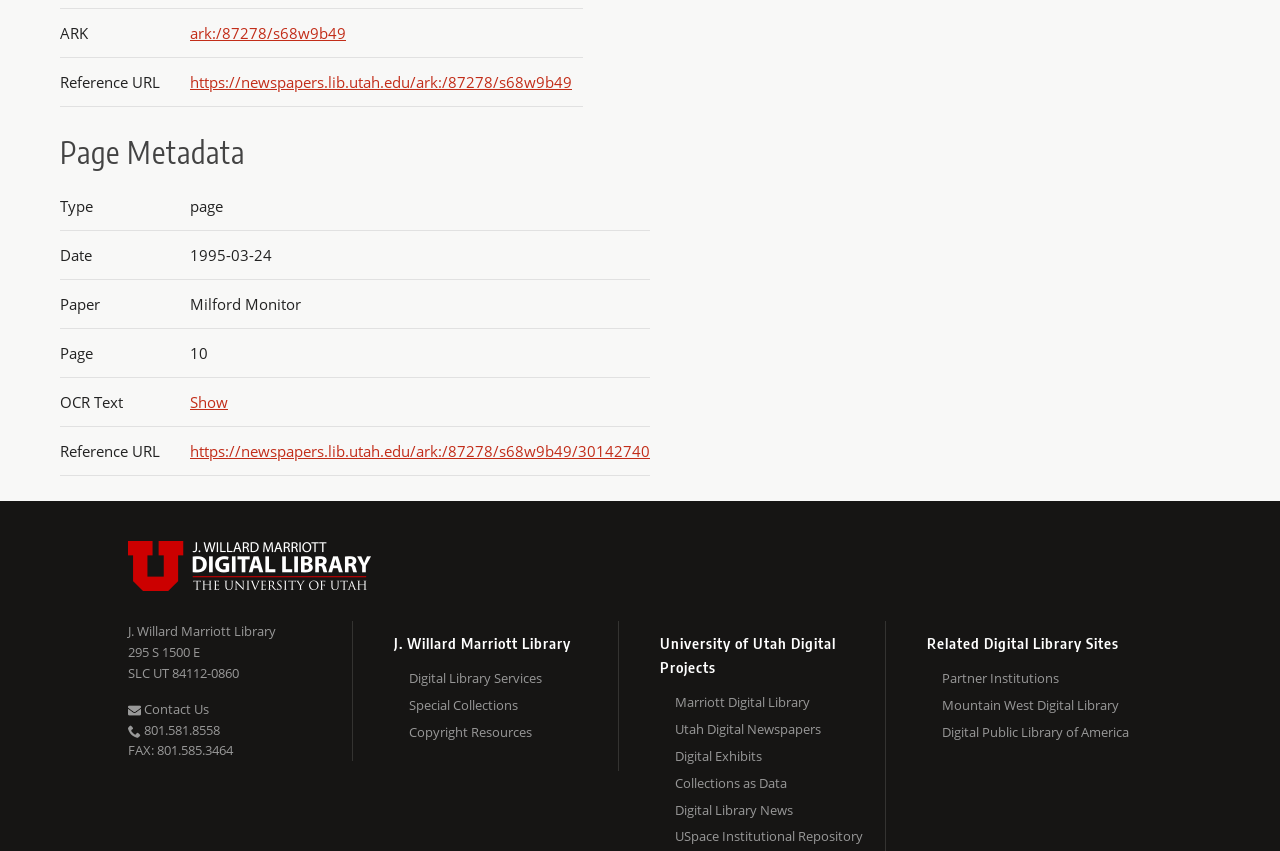Answer this question using a single word or a brief phrase:
What is the phone number at the bottom of the page?

801.581.8558